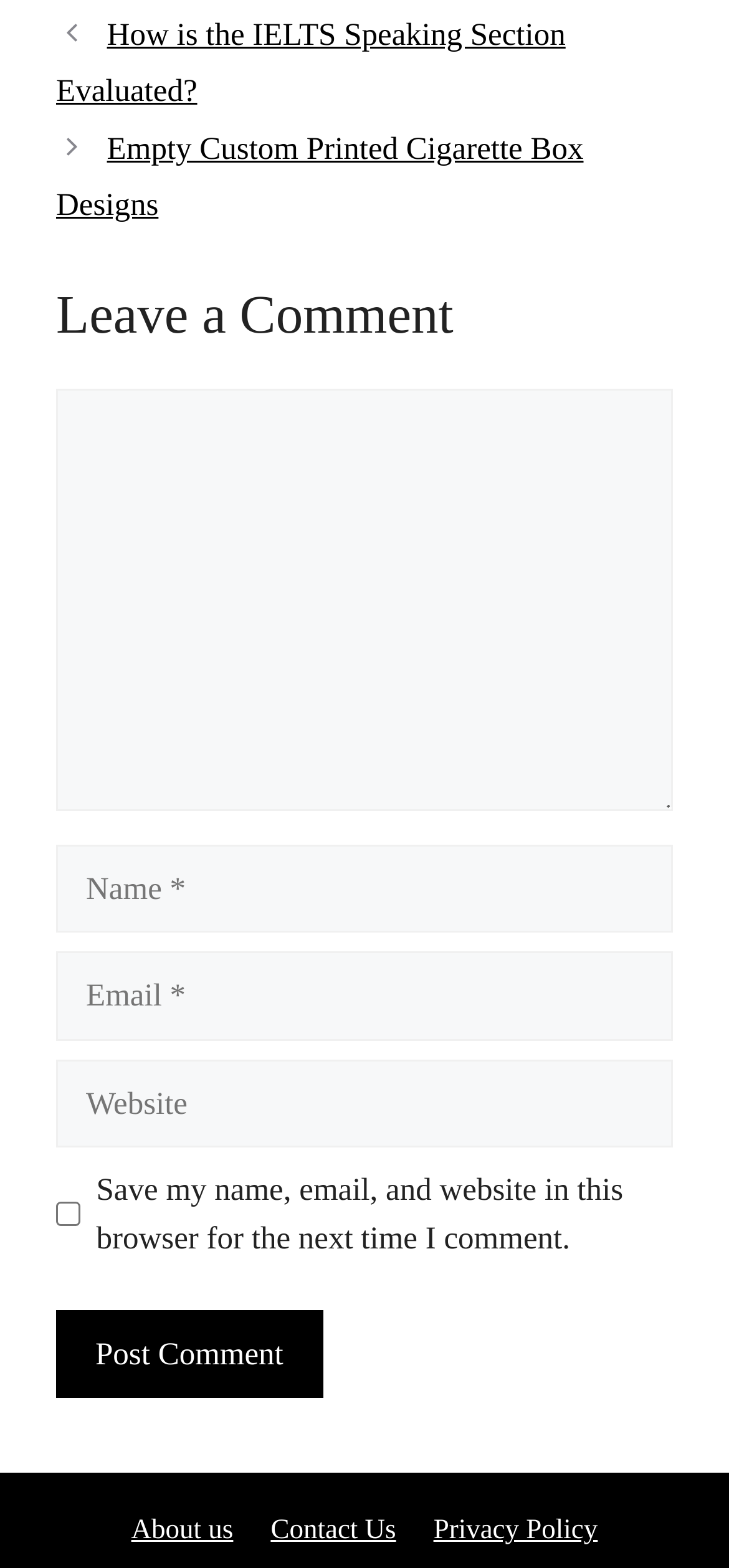What is the label of the third textbox?
Using the image, provide a concise answer in one word or a short phrase.

Website